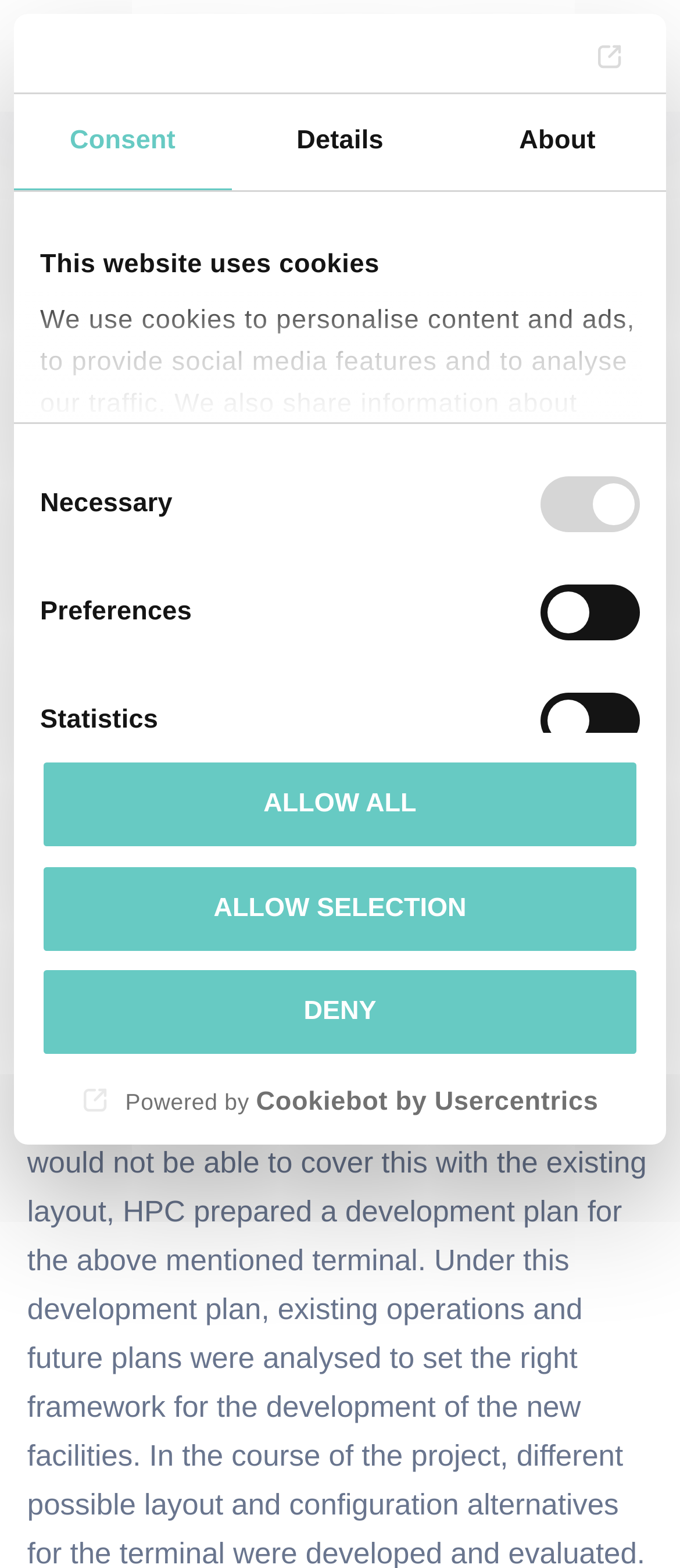Bounding box coordinates must be specified in the format (top-left x, top-left y, bottom-right x, bottom-right y). All values should be floating point numbers between 0 and 1. What are the bounding box coordinates of the UI element described as: Allow selection

[0.059, 0.55, 0.941, 0.608]